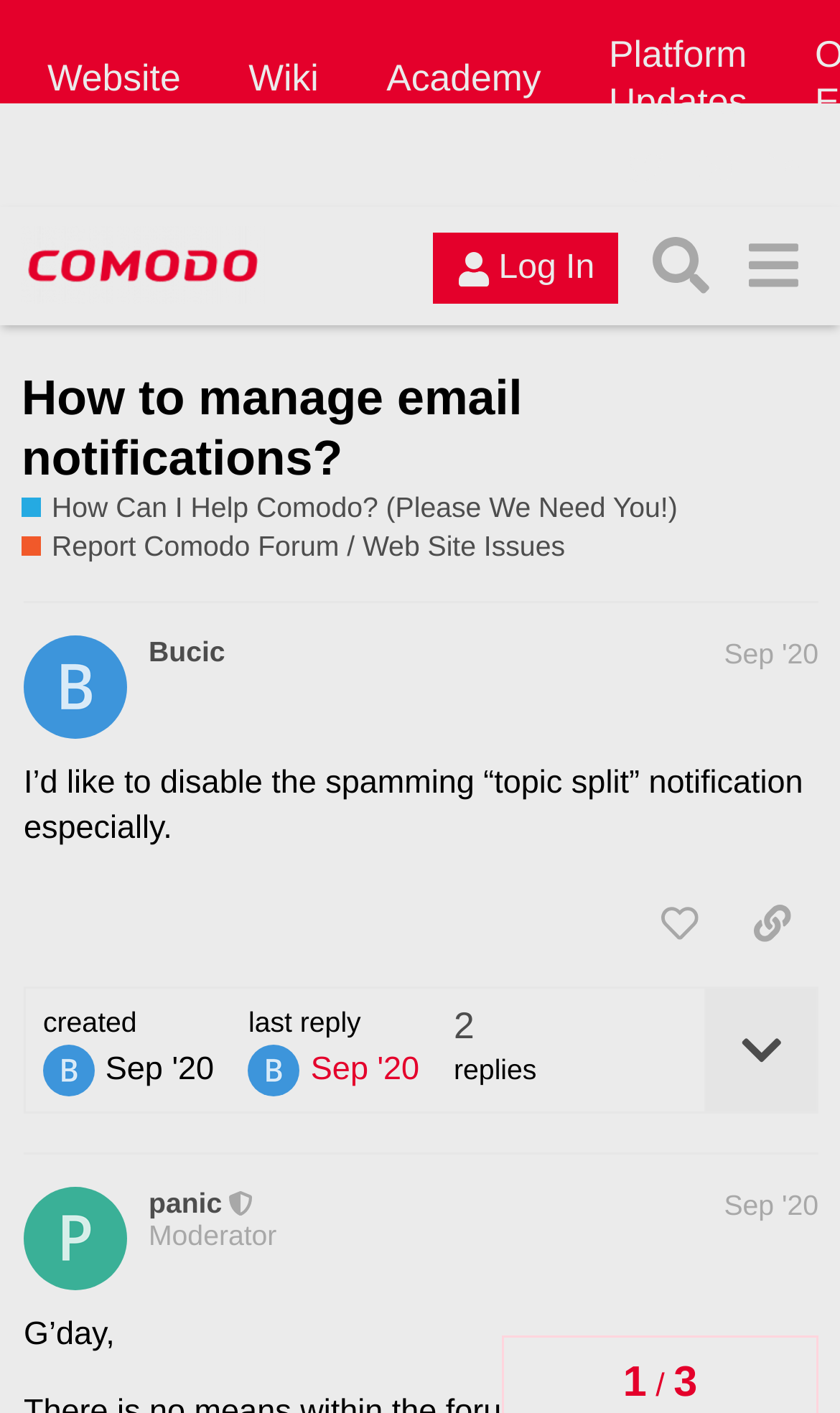What is the role of 'panic' in the forum?
Based on the image, provide a one-word or brief-phrase response.

Moderator